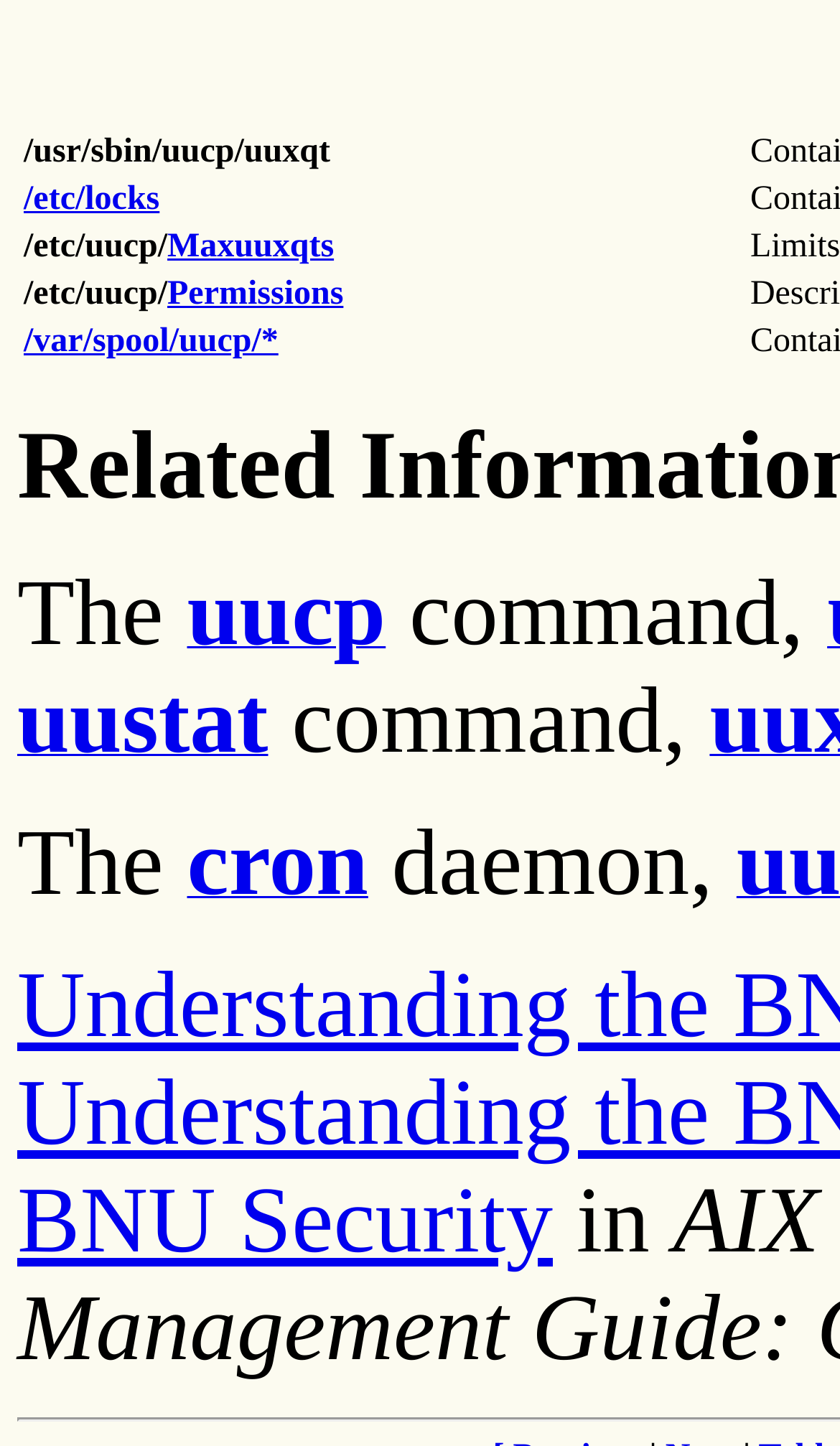Answer with a single word or phrase: 
How many tables are there in the webpage?

1